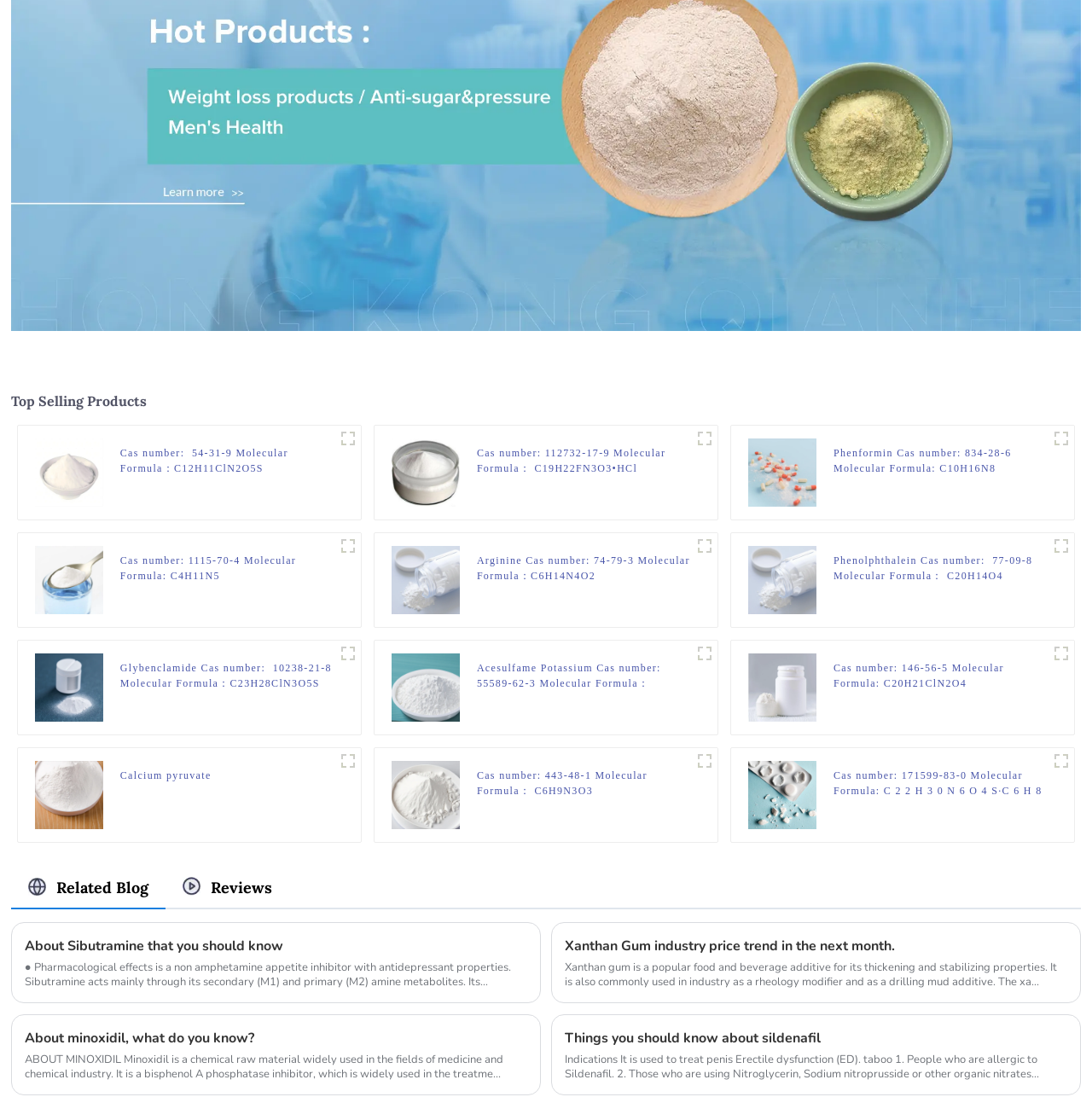Pinpoint the bounding box coordinates of the area that should be clicked to complete the following instruction: "Check Phenformin". The coordinates must be given as four float numbers between 0 and 1, i.e., [left, top, right, bottom].

[0.685, 0.423, 0.748, 0.436]